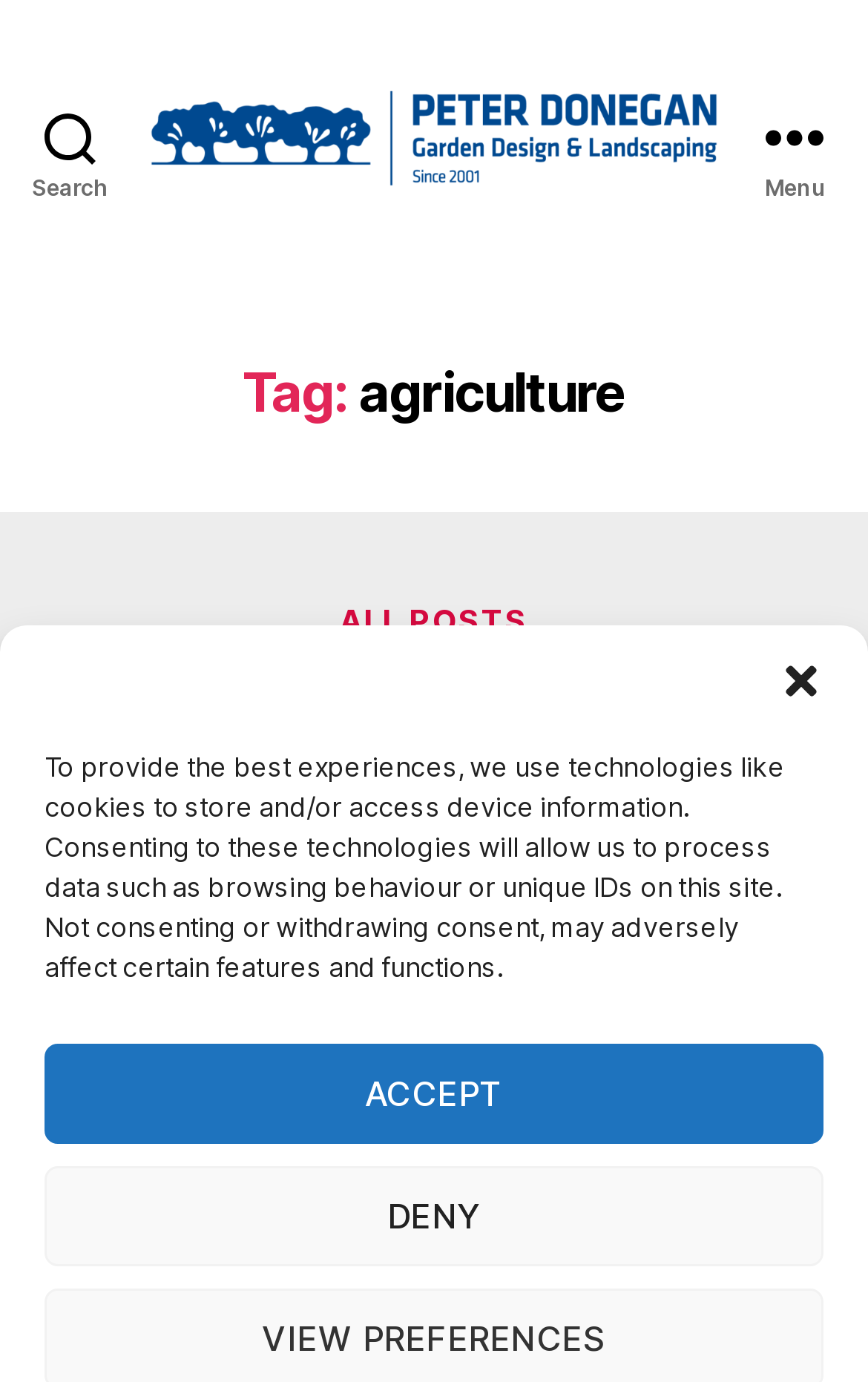Locate the bounding box for the described UI element: "Peter Donegan". Ensure the coordinates are four float numbers between 0 and 1, formatted as [left, top, right, bottom].

[0.565, 0.483, 0.59, 0.912]